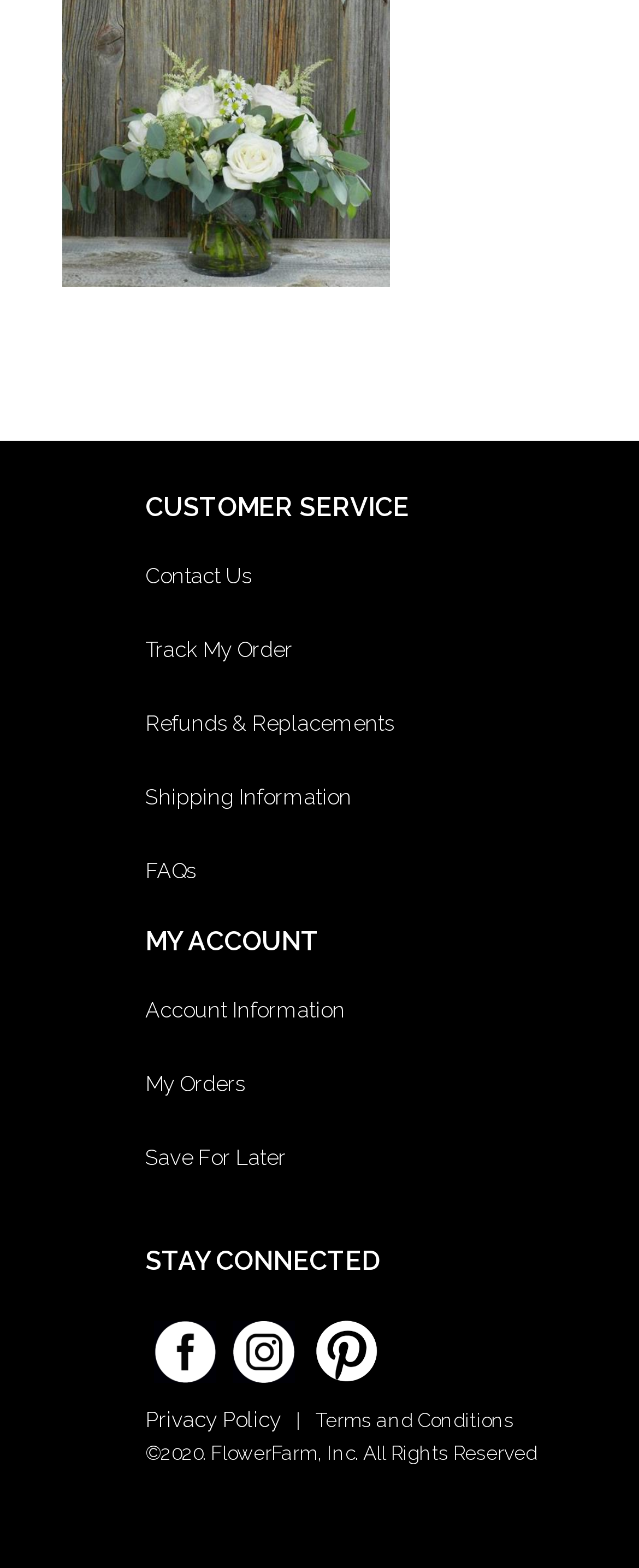Please specify the bounding box coordinates in the format (top-left x, top-left y, bottom-right x, bottom-right y), with values ranging from 0 to 1. Identify the bounding box for the UI component described as follows: Terms and Conditions

[0.494, 0.898, 0.804, 0.913]